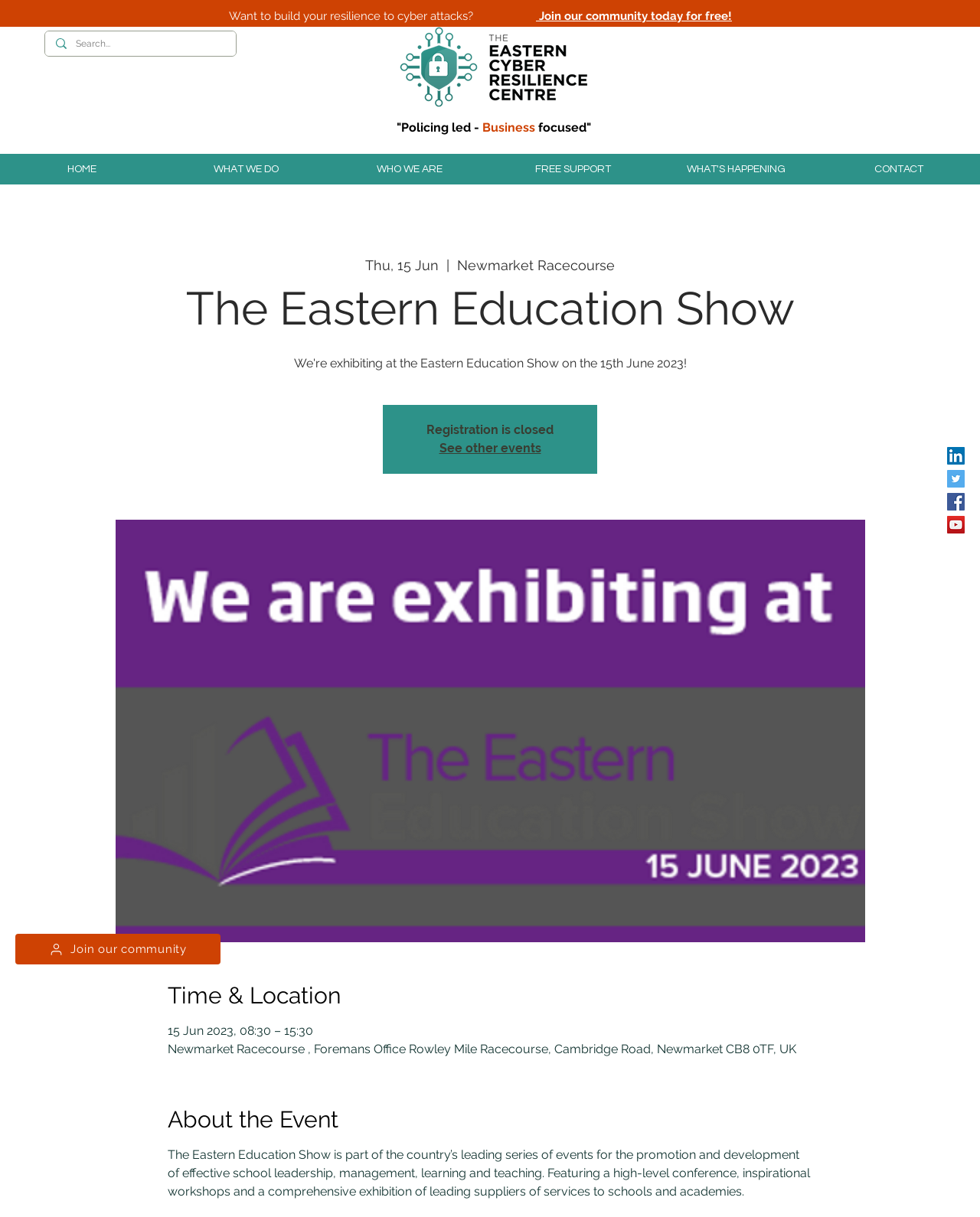What is the location of the event?
Please look at the screenshot and answer in one word or a short phrase.

Newmarket Racecourse